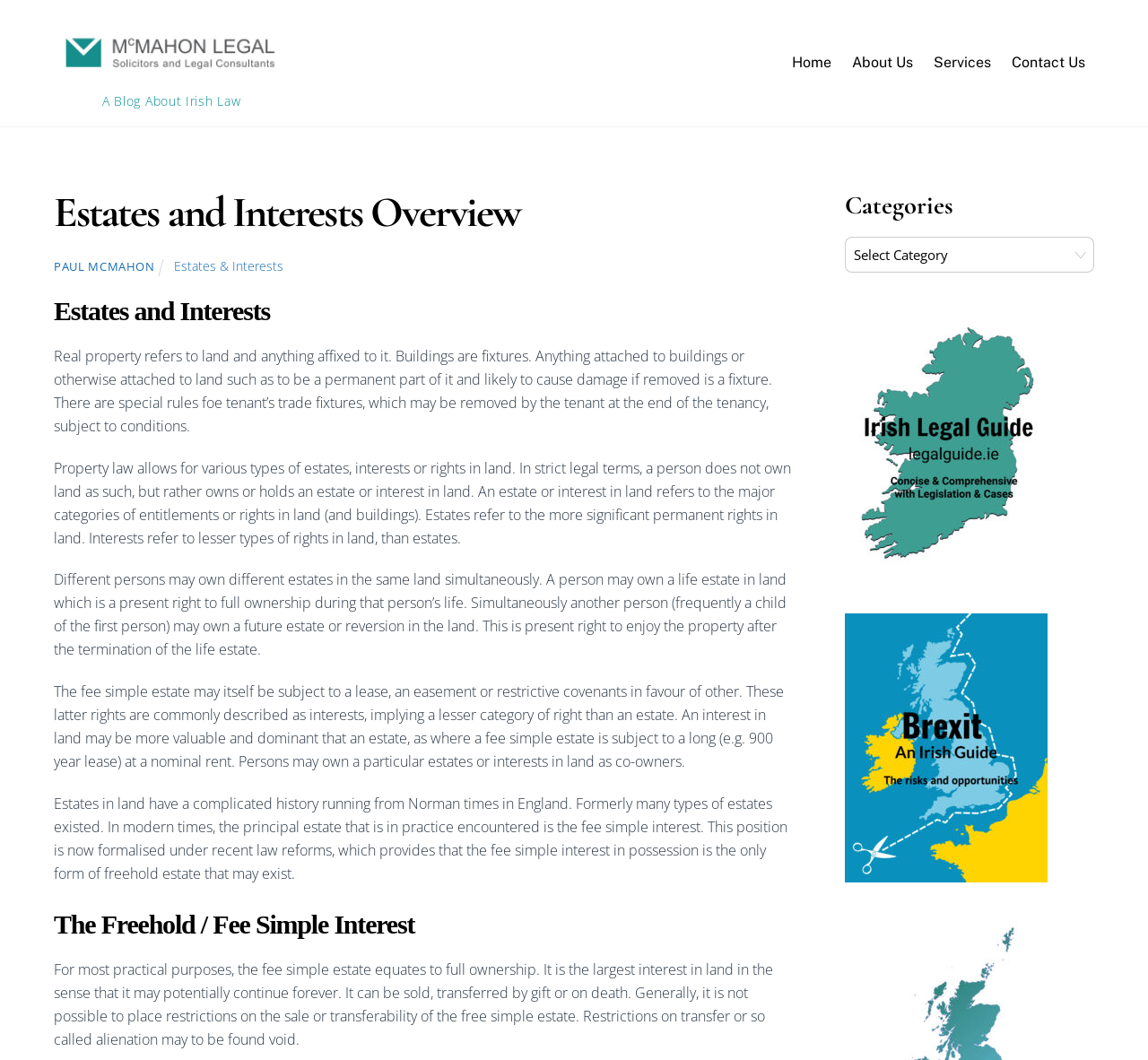Using the given element description, provide the bounding box coordinates (top-left x, top-left y, bottom-right x, bottom-right y) for the corresponding UI element in the screenshot: Services

[0.806, 0.041, 0.871, 0.078]